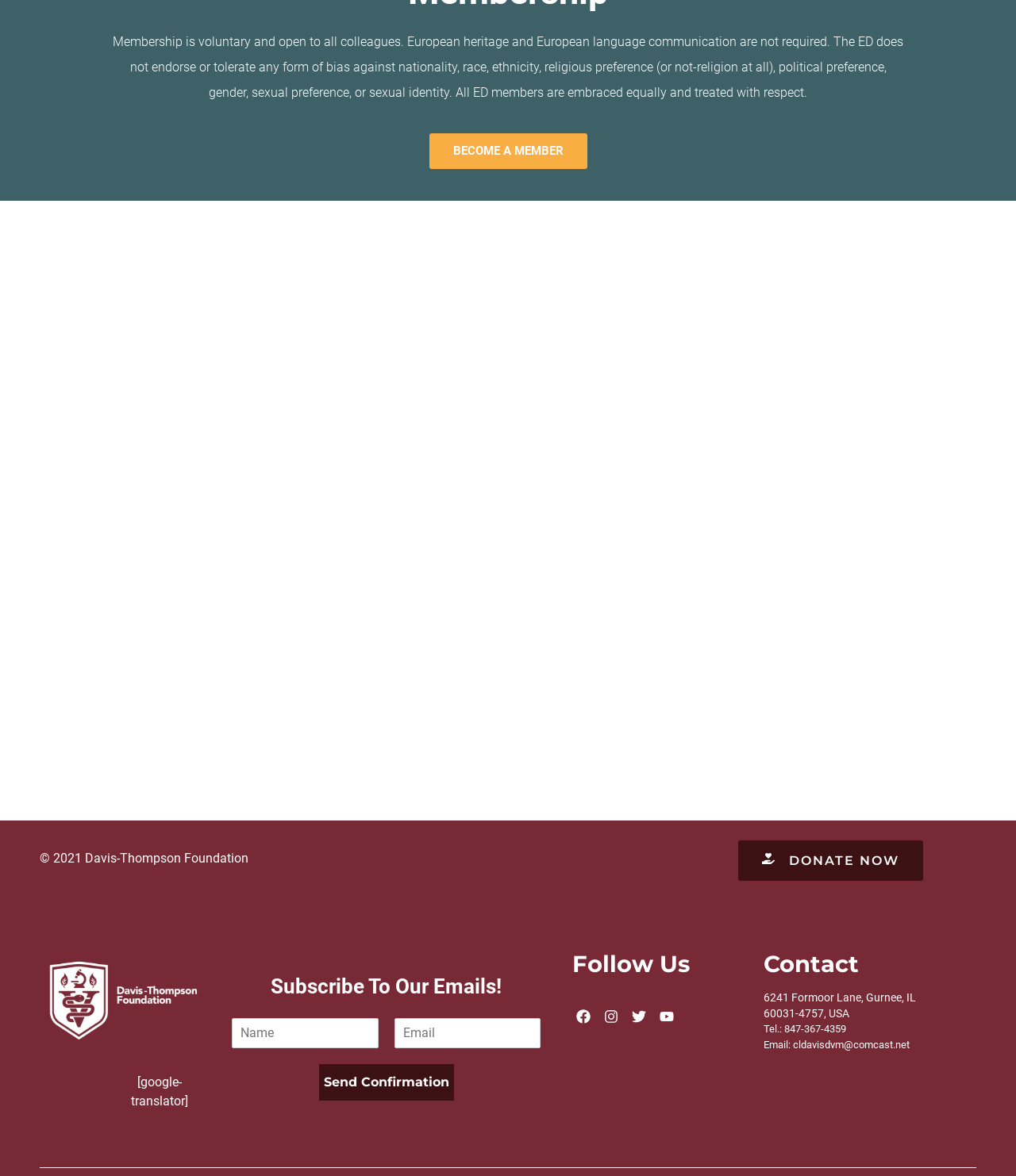Extract the bounding box coordinates for the UI element described as: "parent_node: Name * name="wpforms[fields][4]" placeholder="Name"".

[0.228, 0.865, 0.372, 0.891]